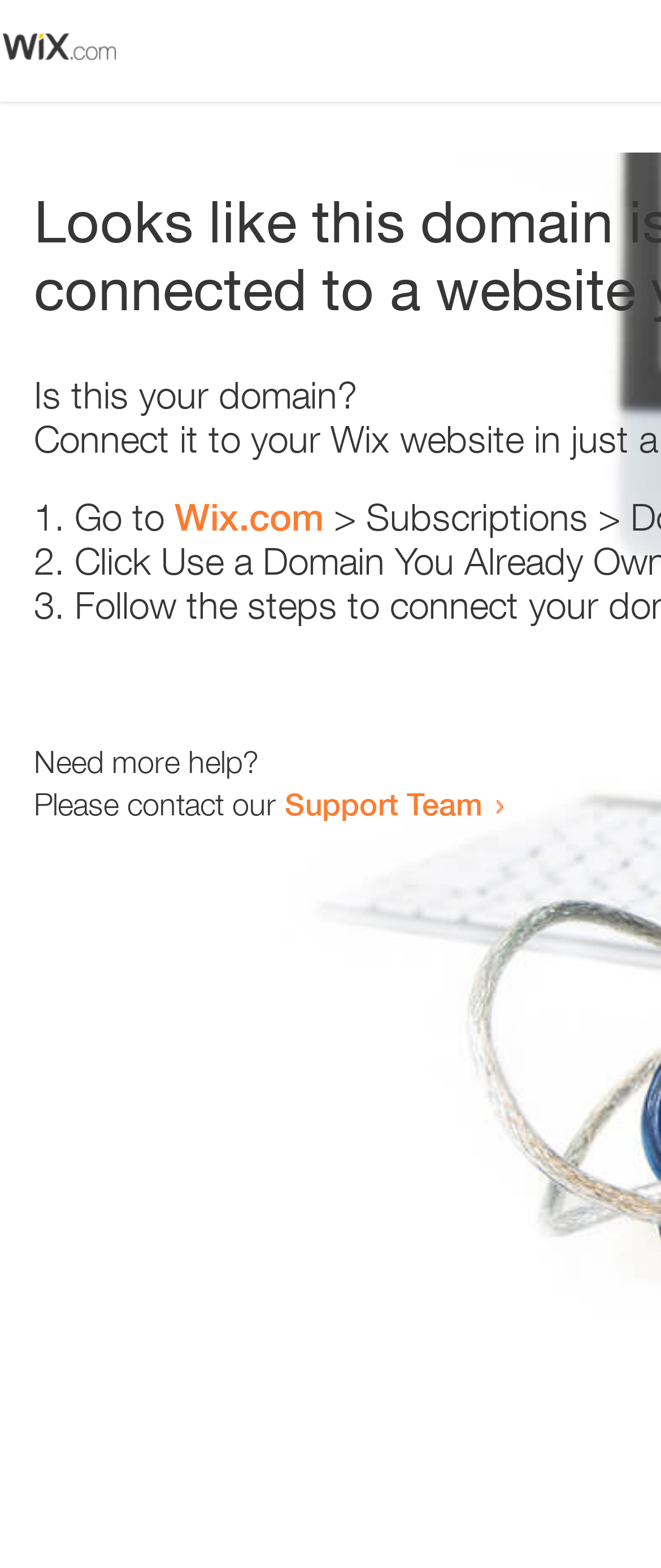Determine the bounding box of the UI component based on this description: "Wix.com". The bounding box coordinates should be four float values between 0 and 1, i.e., [left, top, right, bottom].

[0.264, 0.316, 0.49, 0.344]